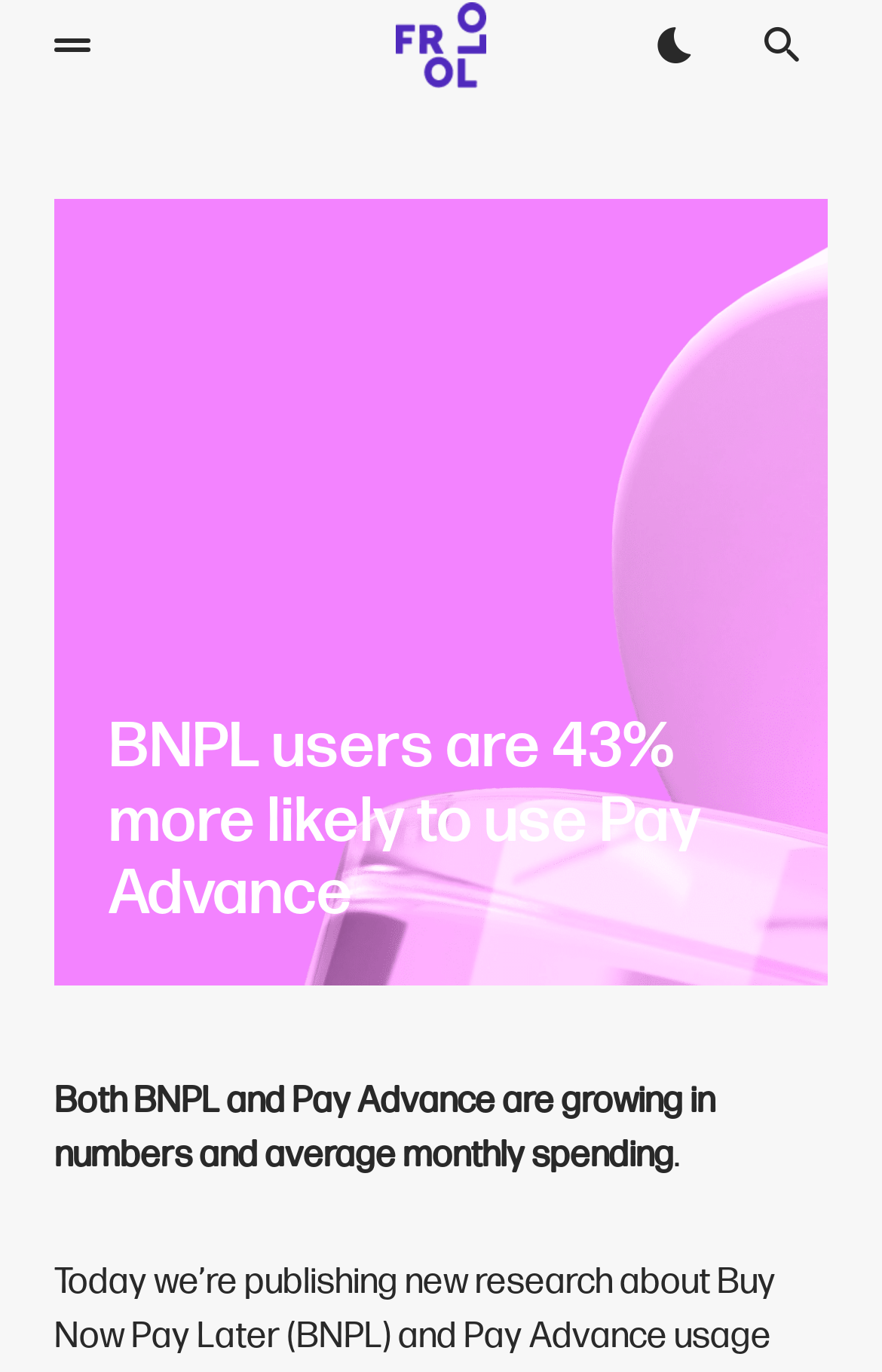Determine which piece of text is the heading of the webpage and provide it.

BNPL users are 43% more likely to use Pay Advance